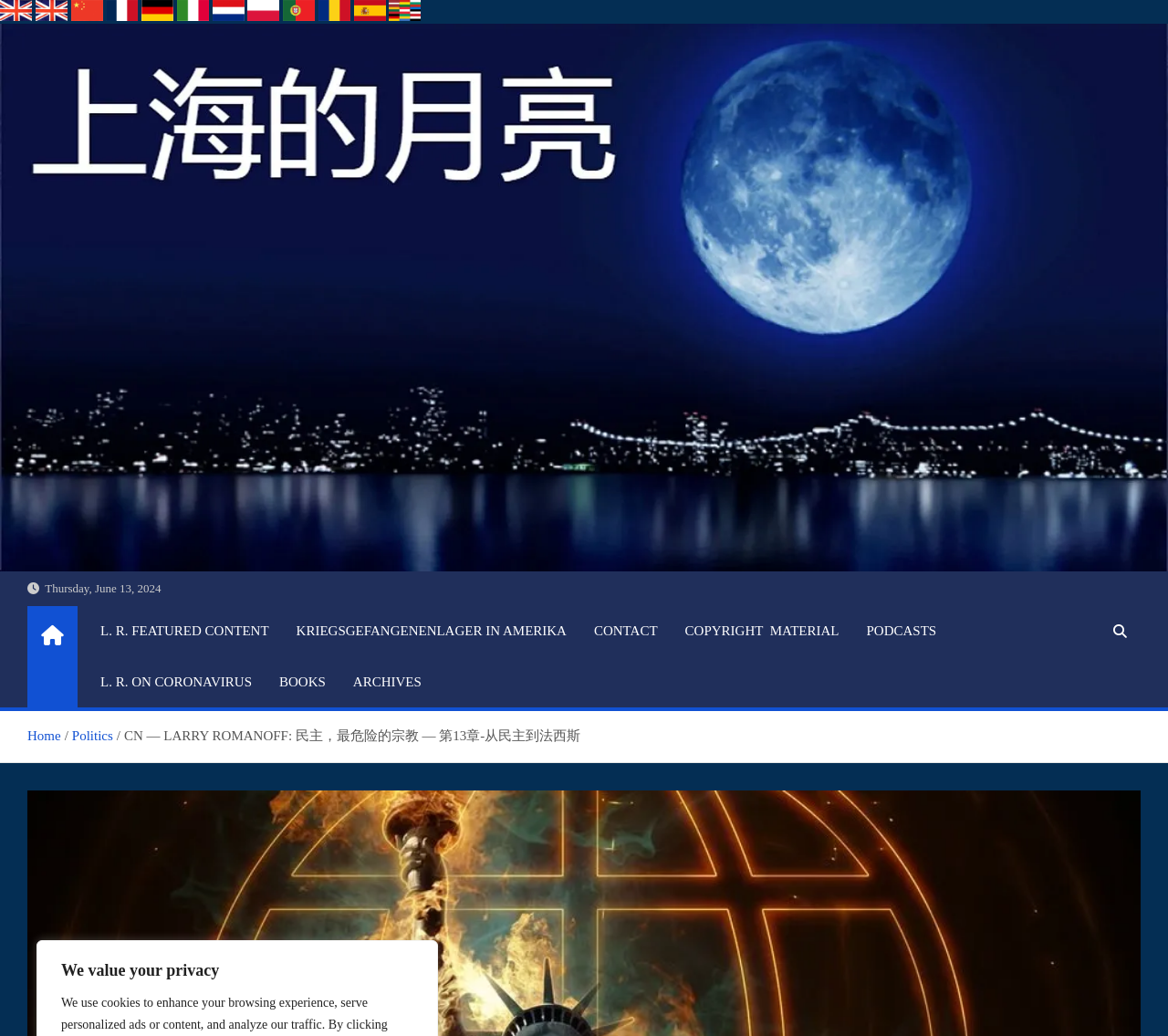Provide a thorough description of the webpage you see.

This webpage appears to be a blog or article page with a focus on politics. At the top, there is a heading that reads "We value your privacy". Below this, there is a row of 15 small images, each accompanied by a link. These images and links are aligned horizontally and take up the full width of the page.

Further down, there is a section with a date "Thursday, June 13, 2024" followed by a series of links to different sections of the website, including "L. R. FEATURED CONTENT", "KRIEGSGEFANGENLAGER IN AMERIKA", "CONTACT", "COPYRIGHT MATERIAL", "PODCASTS", and "L. R. ON CORONAVIRUS". These links are arranged horizontally and take up about half the width of the page.

Below this section, there are more links to other sections of the website, including "BOOKS", "ARCHIVES", and a button with an icon. On the right side of the page, there is a navigation menu with breadcrumbs, showing the current page's location in the website's hierarchy. The breadcrumbs include links to "Home" and "Politics".

The main content of the page appears to be an article titled "November 16, 2022 Democracy, The Most Dangerous Religion 民主，最危险的宗教 13. Chapter 13 – Democracy to Fascism 第13章-从民主到法西斯" by Larry Romanoff, translated by 珜珠. The article is in Chinese.